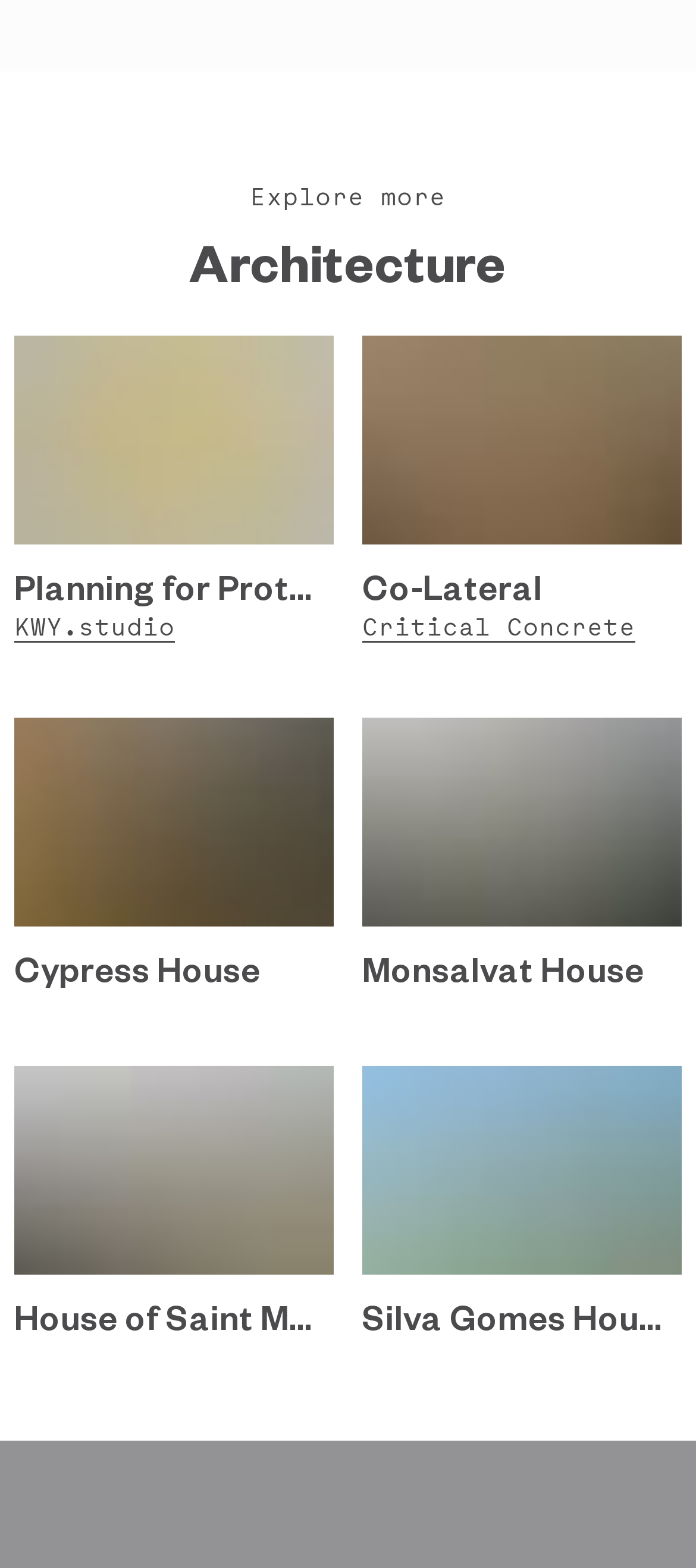Specify the bounding box coordinates (top-left x, top-left y, bottom-right x, bottom-right y) of the UI element in the screenshot that matches this description: parent_node: Planning for Protest

[0.021, 0.214, 0.479, 0.347]